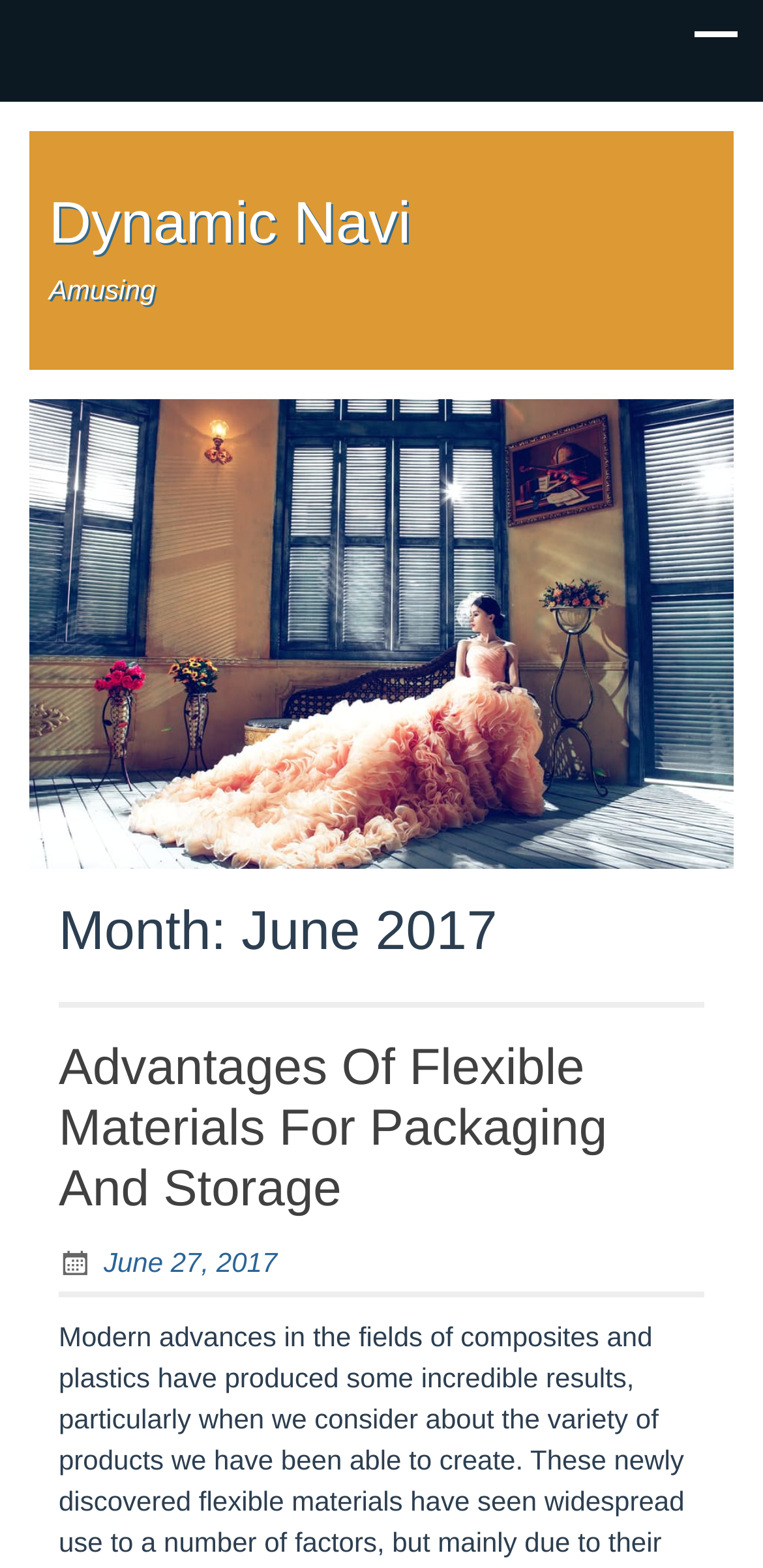Provide a single word or phrase to answer the given question: 
What is the date of the article?

June 27, 2017